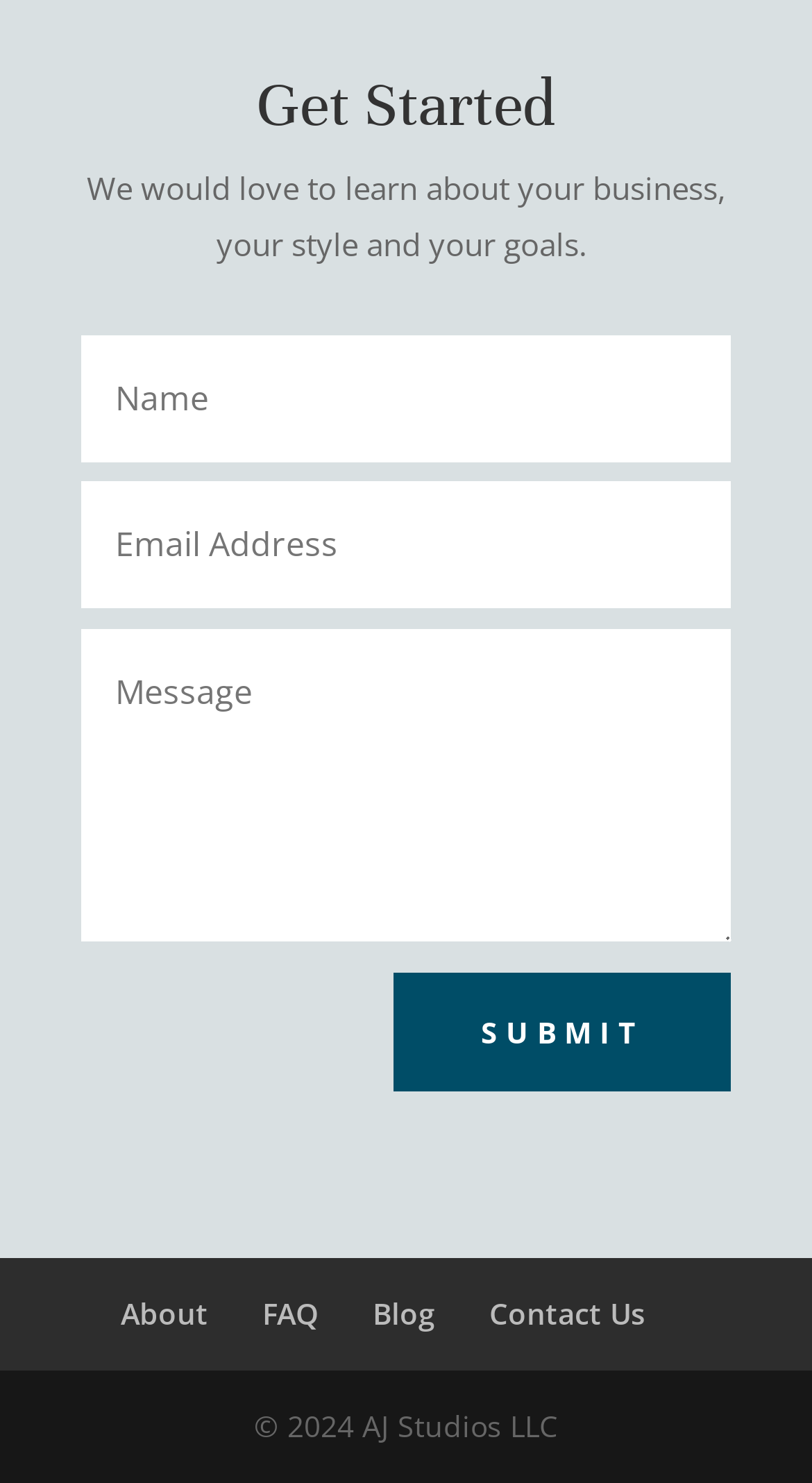Determine the bounding box coordinates for the area that should be clicked to carry out the following instruction: "Read the blog".

[0.459, 0.873, 0.536, 0.9]